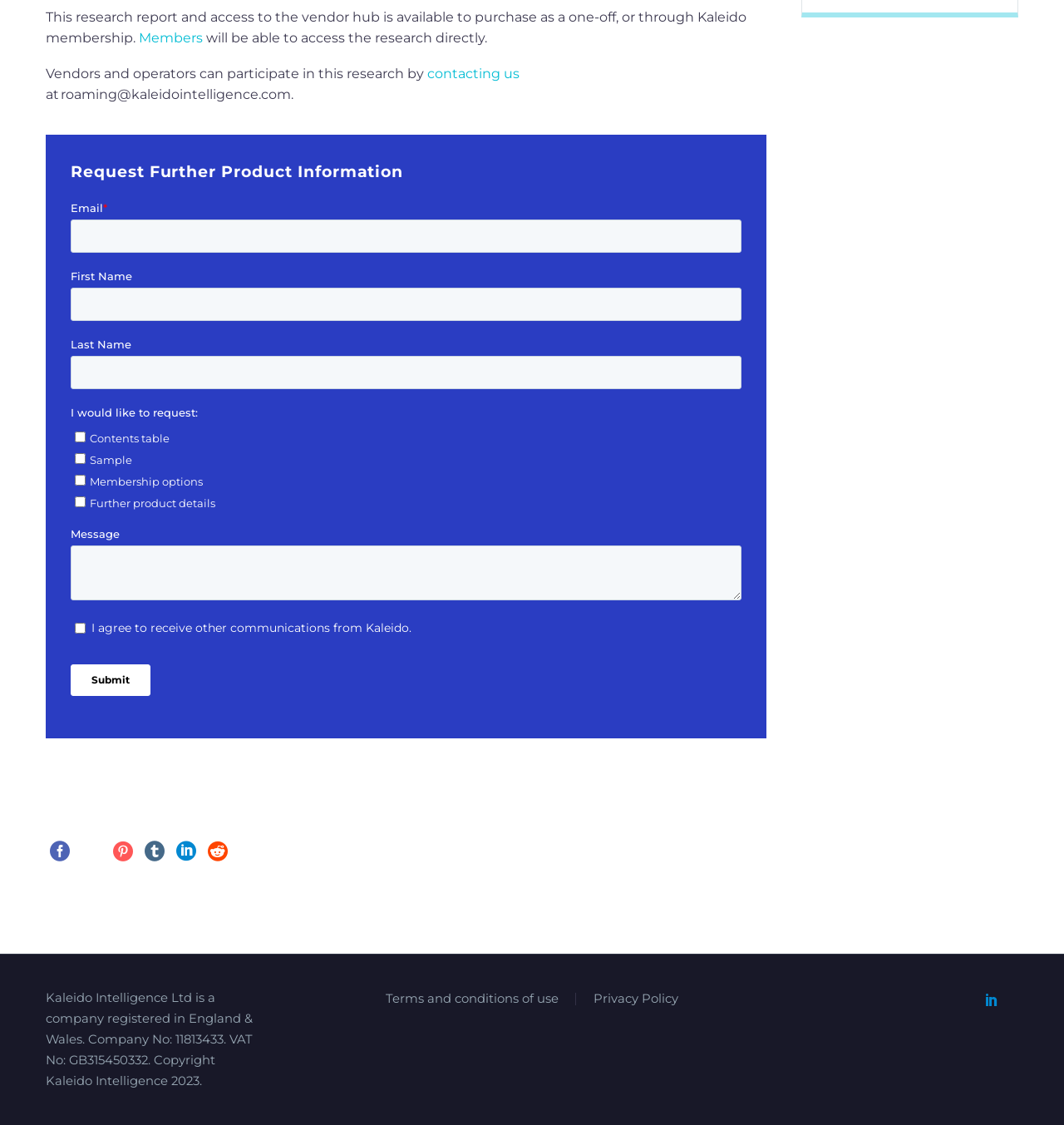Indicate the bounding box coordinates of the clickable region to achieve the following instruction: "View privacy policy."

[0.558, 0.883, 0.638, 0.894]